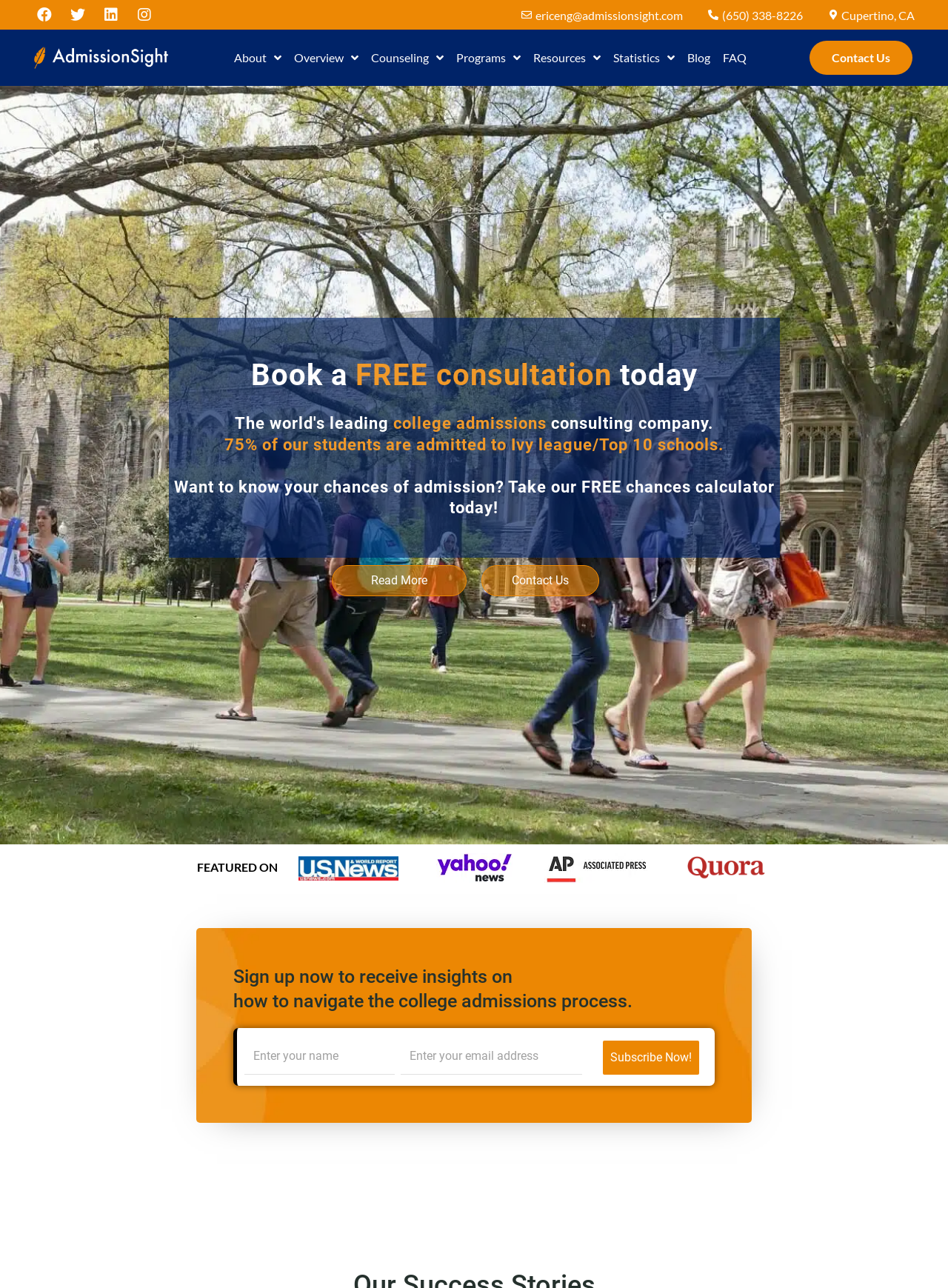Bounding box coordinates should be provided in the format (top-left x, top-left y, bottom-right x, bottom-right y) with all values between 0 and 1. Identify the bounding box for this UI element: Overview

[0.305, 0.033, 0.382, 0.056]